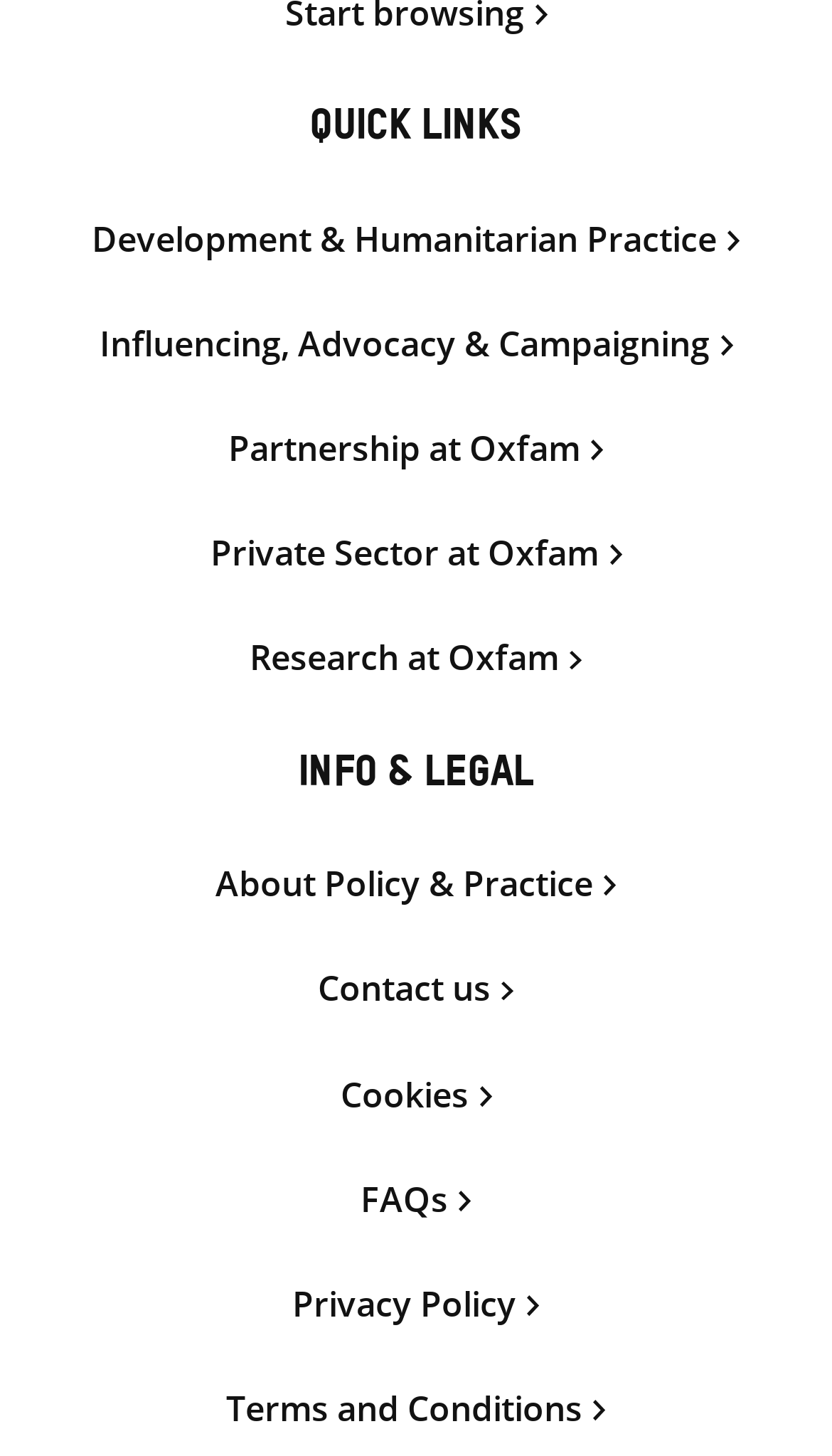From the element description: "Twitter", extract the bounding box coordinates of the UI element. The coordinates should be expressed as four float numbers between 0 and 1, in the order [left, top, right, bottom].

None